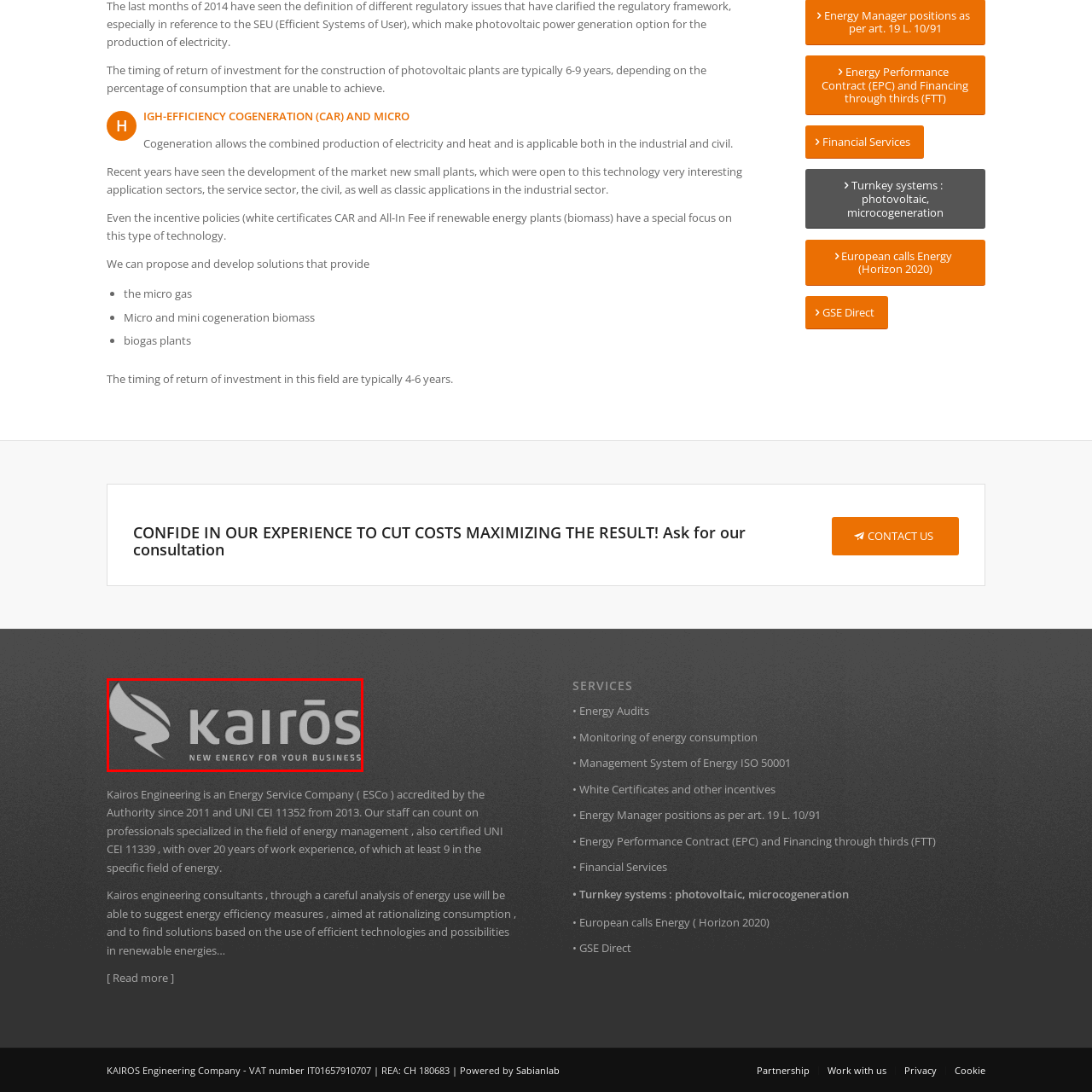Illustrate the image within the red boundary with a detailed caption.

The image showcases the logo of "Kairos," an Energy Service Company (ESCo) dedicated to providing innovative energy solutions. The logo features a stylized design that symbolizes new energy, alongside the tagline "NEW ENERGY FOR YOUR BUSINESS." This branding reflects Kairos's commitment to enhancing energy efficiency and promoting renewable energy options for businesses. Established in 2011 and accredited by relevant authorities, Kairos offers a range of services, including energy audits and consulting, to help clients maximize energy efficiency and reduce costs.